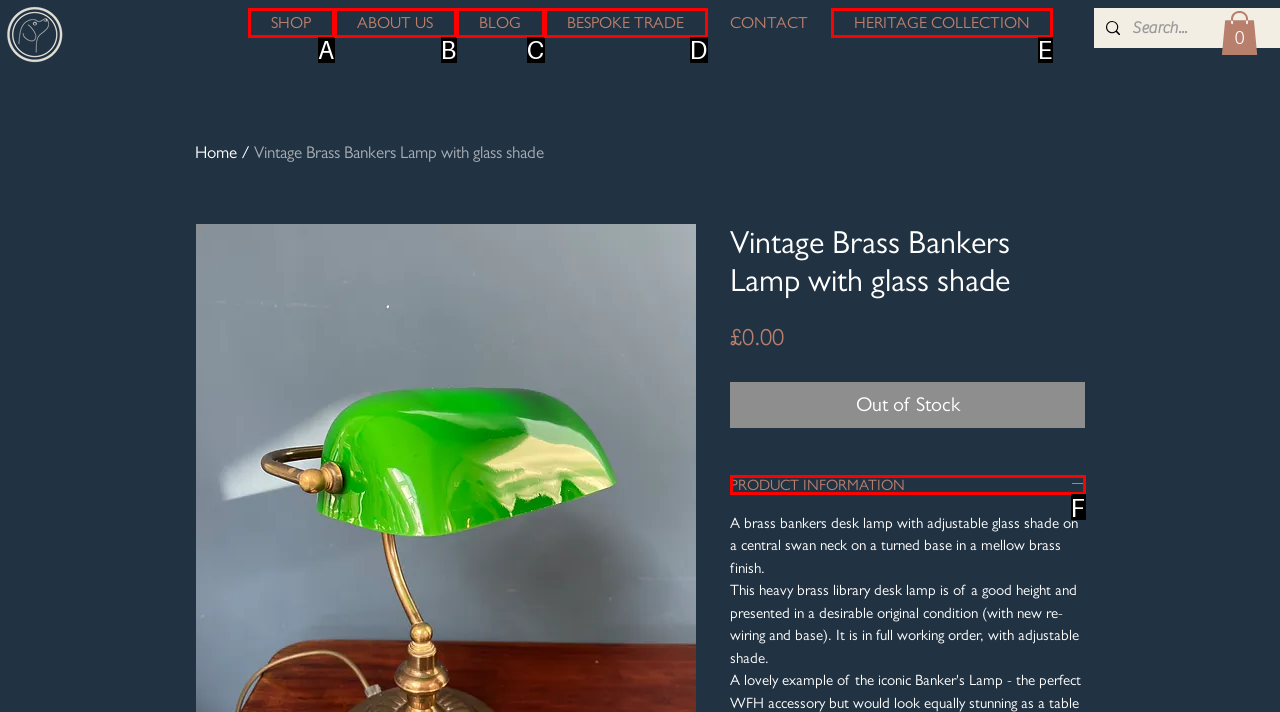Identify the UI element described as: HERITAGE COLLECTION
Answer with the option's letter directly.

E